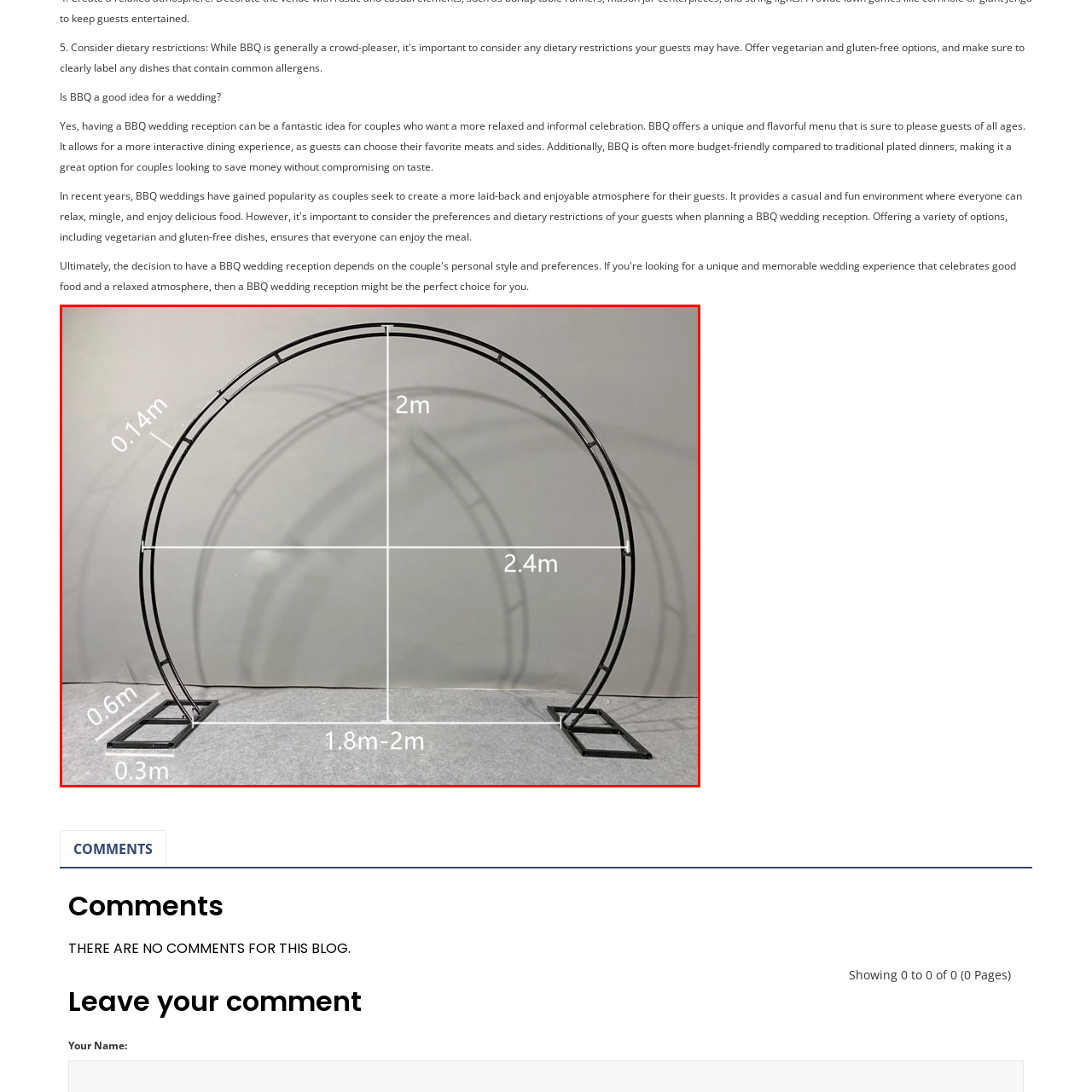What is the purpose of the 0.14-meter gap?  
Please examine the image enclosed within the red bounding box and provide a thorough answer based on what you observe in the image.

The caption highlights the 0.14-meter gap at the top of the arch, which can be adorned with flowers, drapes, or decorative elements, enhancing the festive atmosphere of a casual wedding celebration.